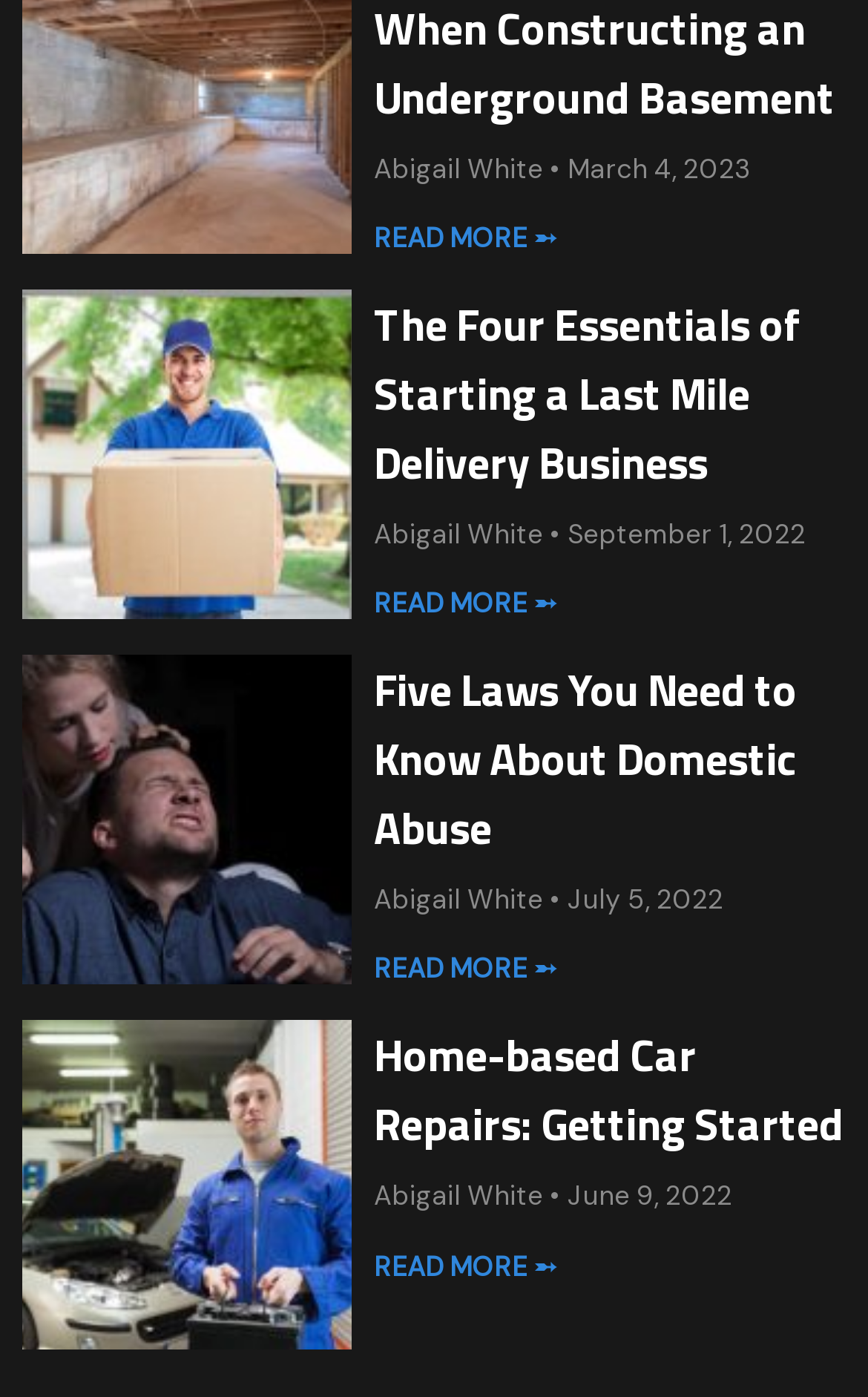What is the date of the second article? Observe the screenshot and provide a one-word or short phrase answer.

September 1, 2022